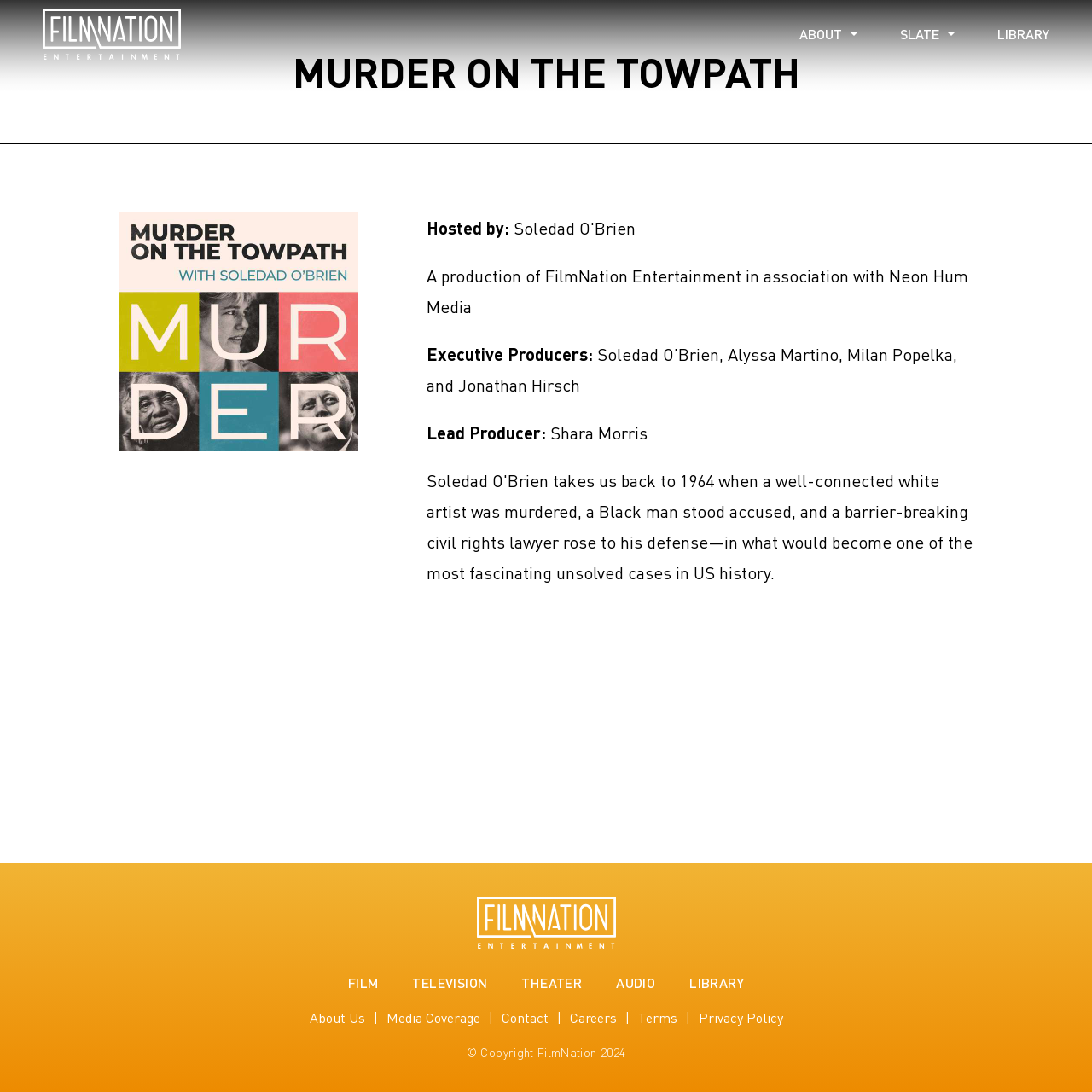Please specify the bounding box coordinates in the format (top-left x, top-left y, bottom-right x, bottom-right y), with all values as floating point numbers between 0 and 1. Identify the bounding box of the UI element described by: parent_node: FILMTELEVISIONTHEATERAUDIOLIBRARY

[0.436, 0.821, 0.564, 0.87]